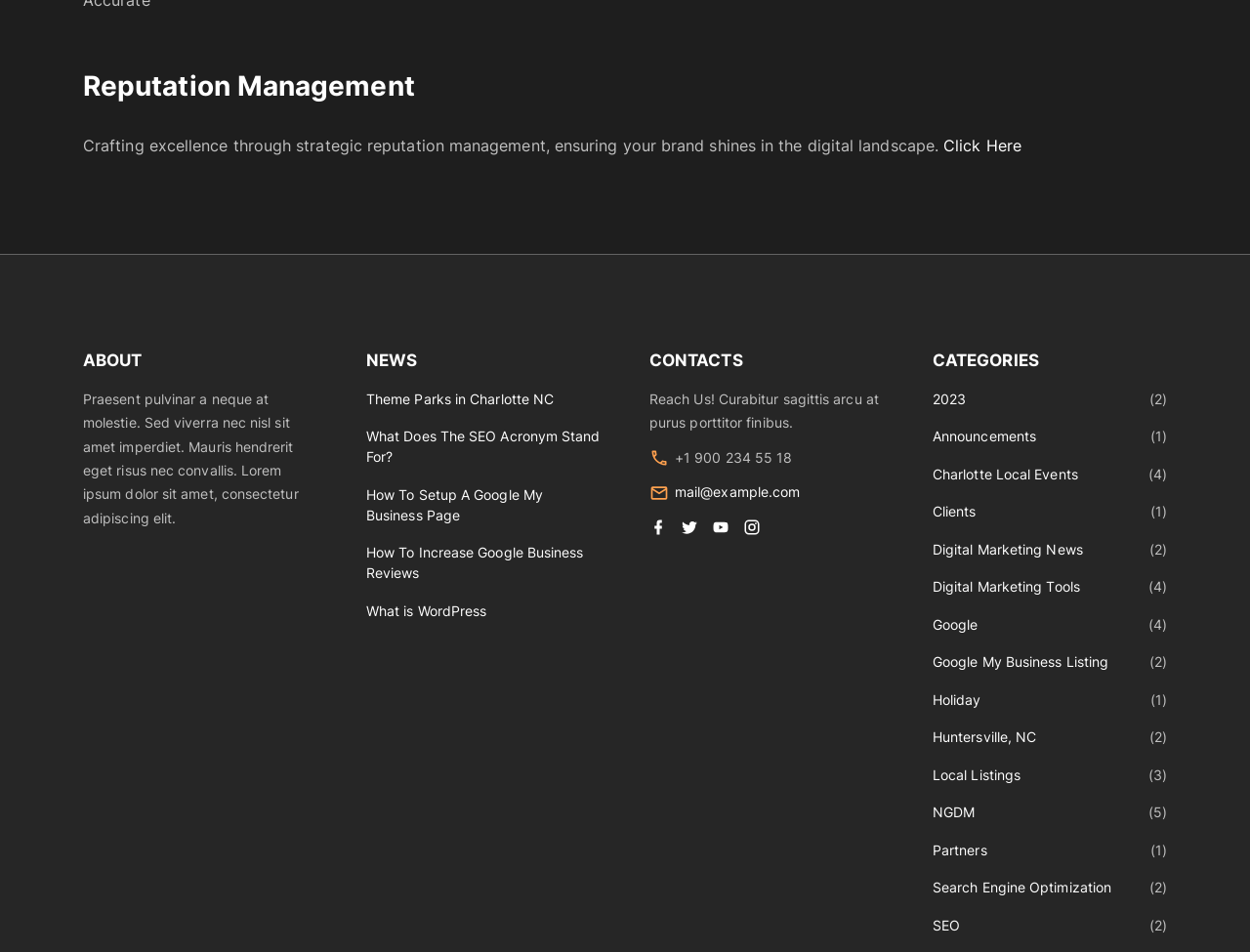Provide the bounding box coordinates of the HTML element this sentence describes: "Google My Business Listing". The bounding box coordinates consist of four float numbers between 0 and 1, i.e., [left, top, right, bottom].

[0.746, 0.686, 0.887, 0.704]